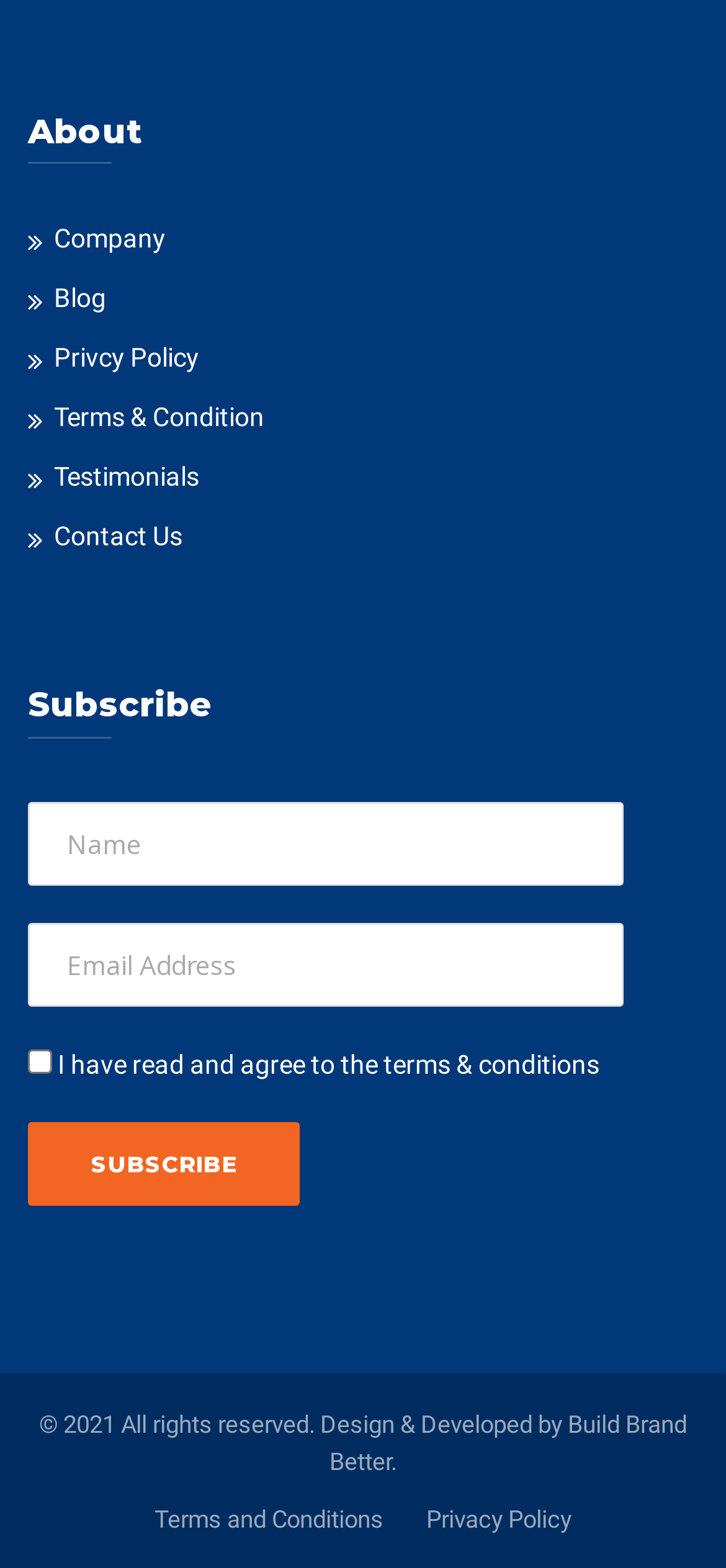Please find the bounding box coordinates in the format (top-left x, top-left y, bottom-right x, bottom-right y) for the given element description. Ensure the coordinates are floating point numbers between 0 and 1. Description: Company

[0.038, 0.143, 0.228, 0.162]